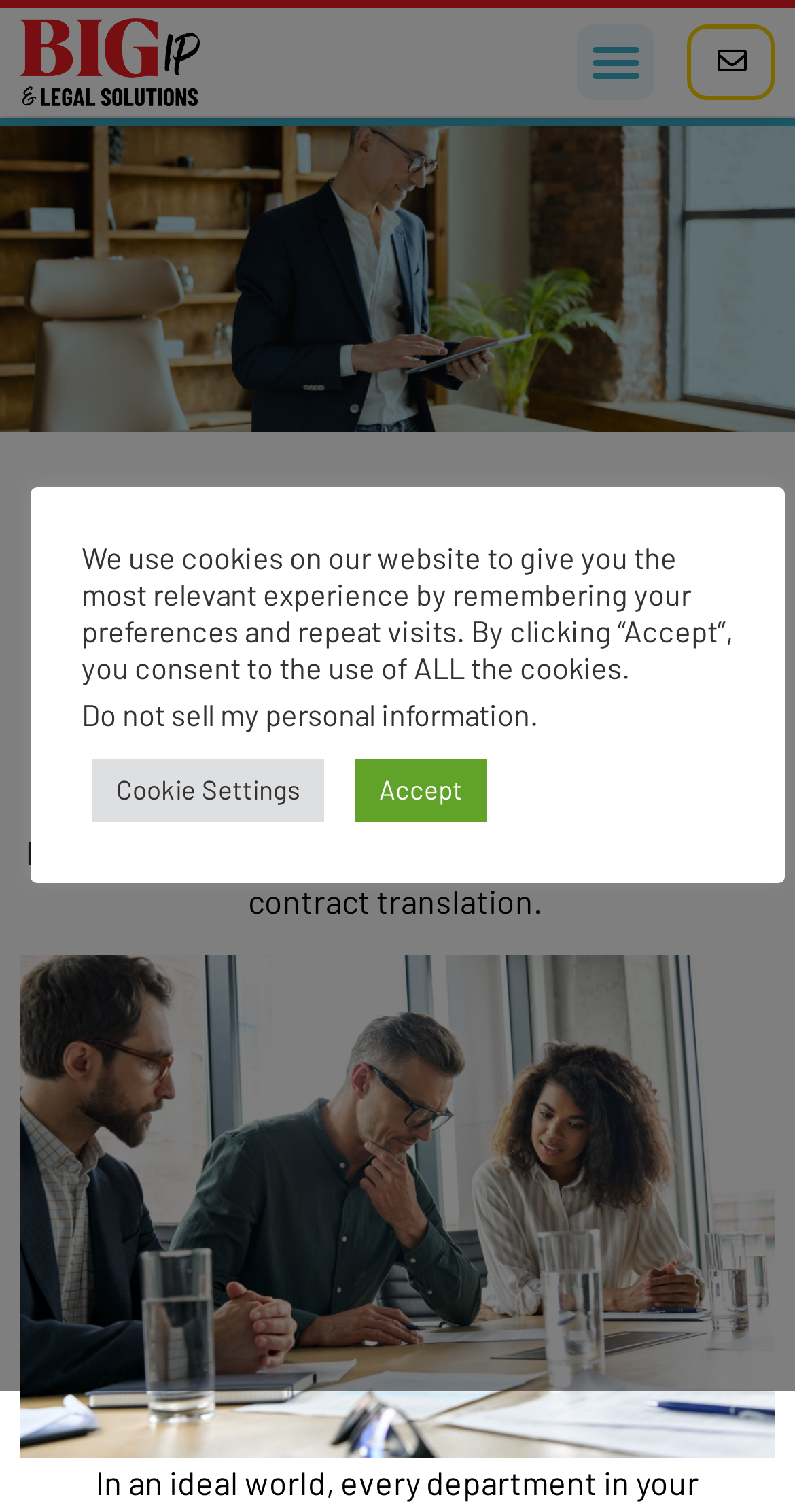Provide a short, one-word or phrase answer to the question below:
What is the purpose of the 'Cookie Settings' button?

To manage cookie preferences